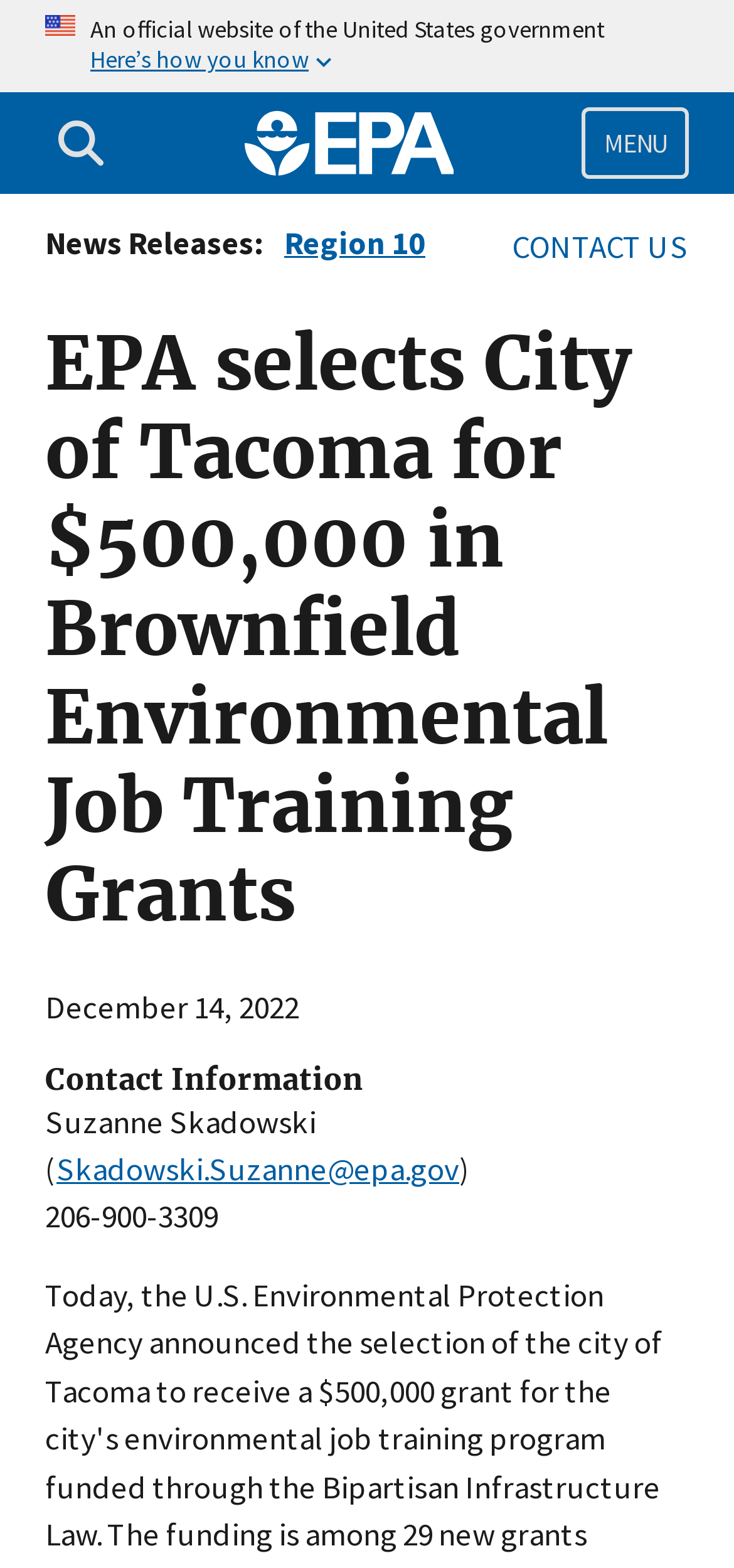Determine the main text heading of the webpage and provide its content.

EPA selects City of Tacoma for $500,000 in Brownfield Environmental Job Training Grants